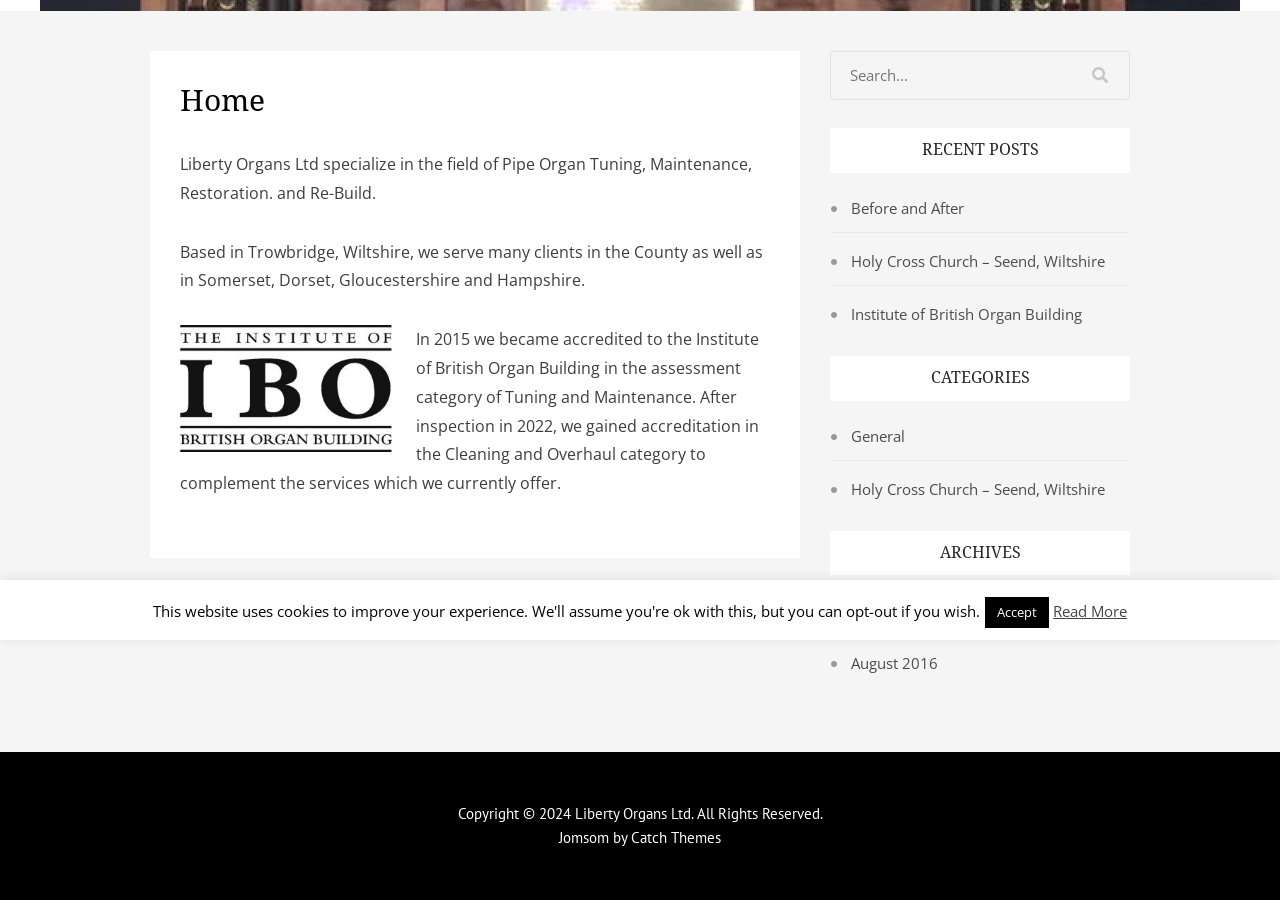Determine the bounding box coordinates for the UI element matching this description: "Accept".

[0.77, 0.663, 0.82, 0.698]